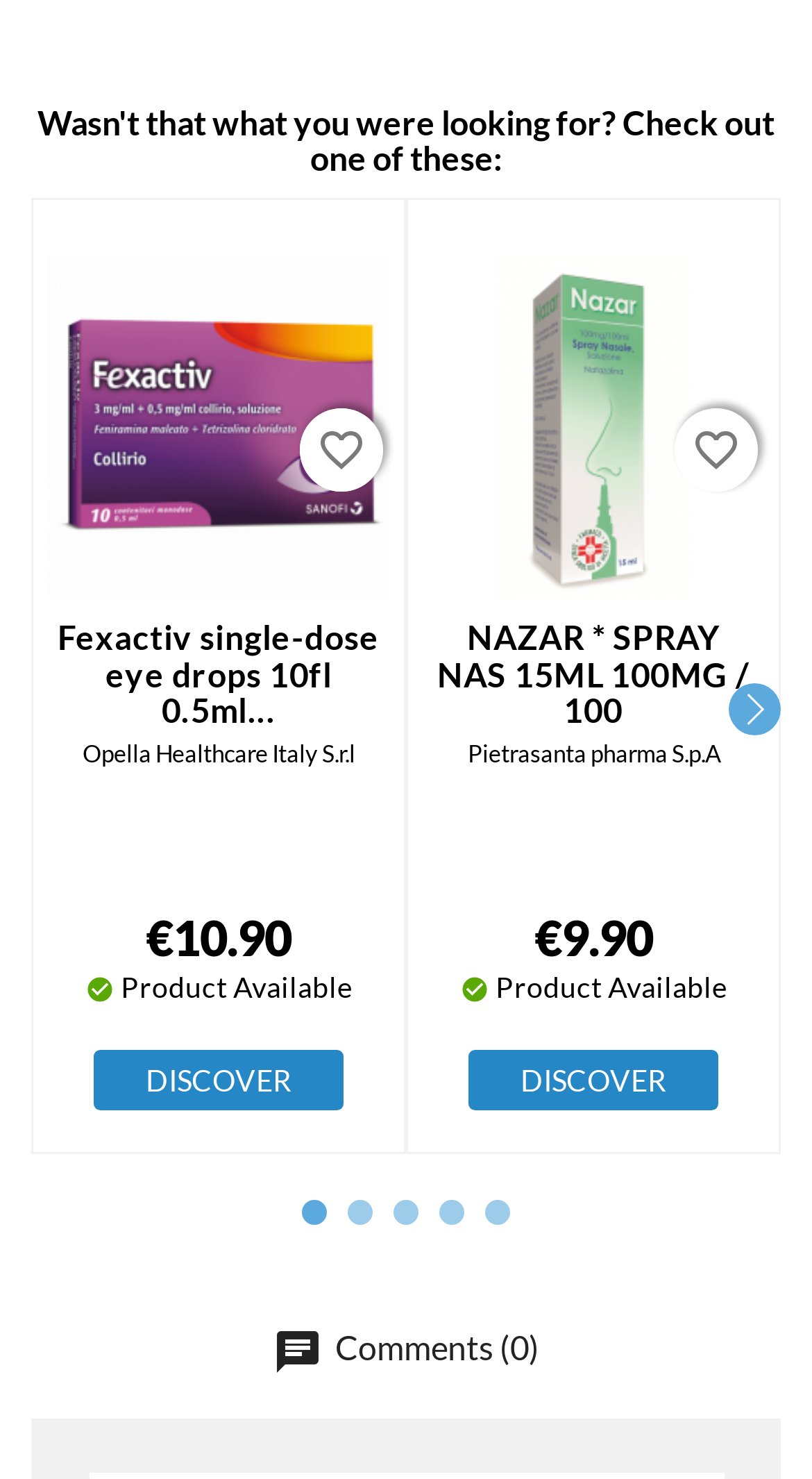How many products are displayed on this page?
Refer to the image and give a detailed answer to the query.

I counted the number of articles on the webpage, which are 2, each containing a product description, image, and price.